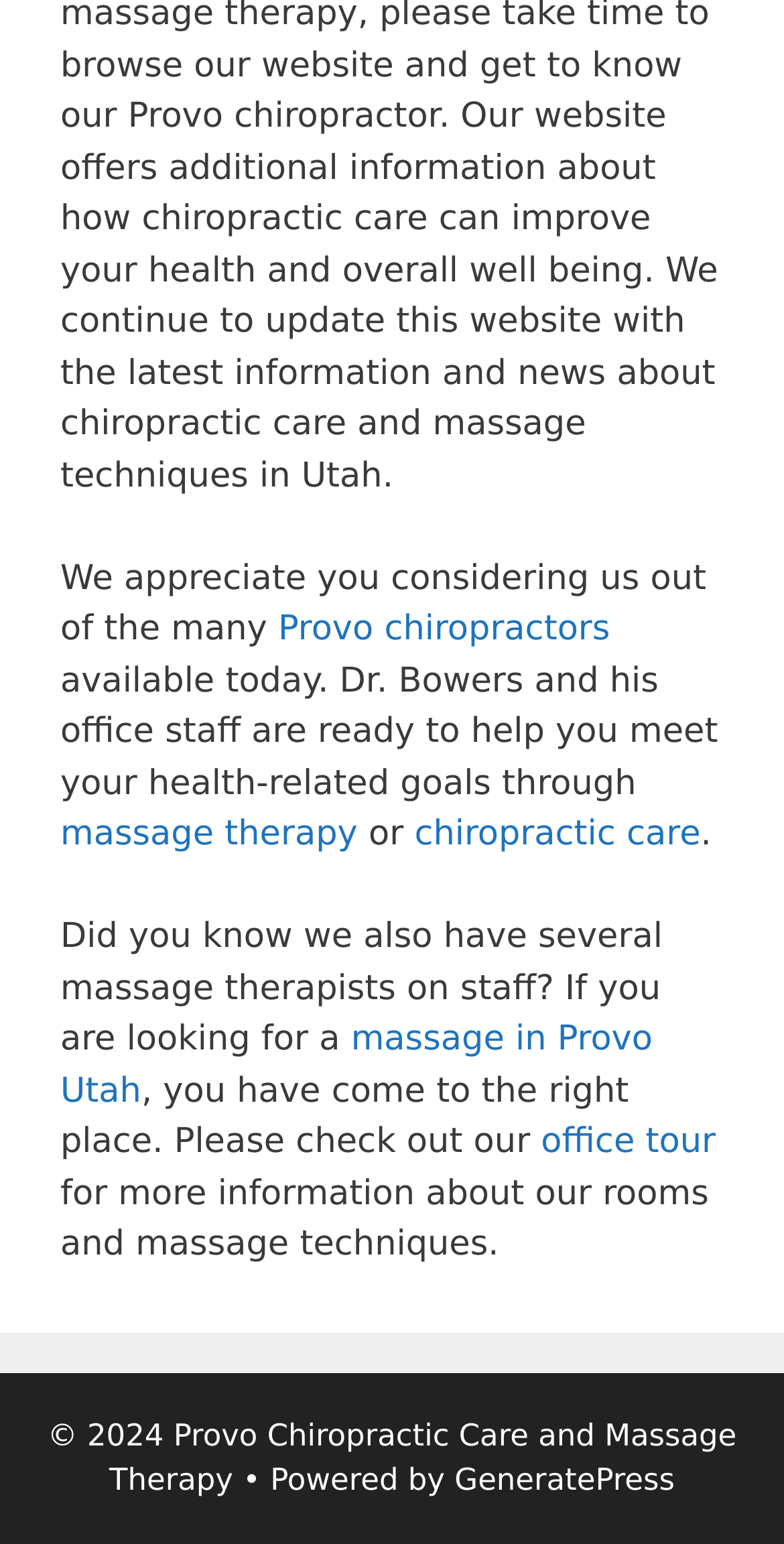Provide a brief response to the question below using one word or phrase:
Who powers the website?

GeneratePress